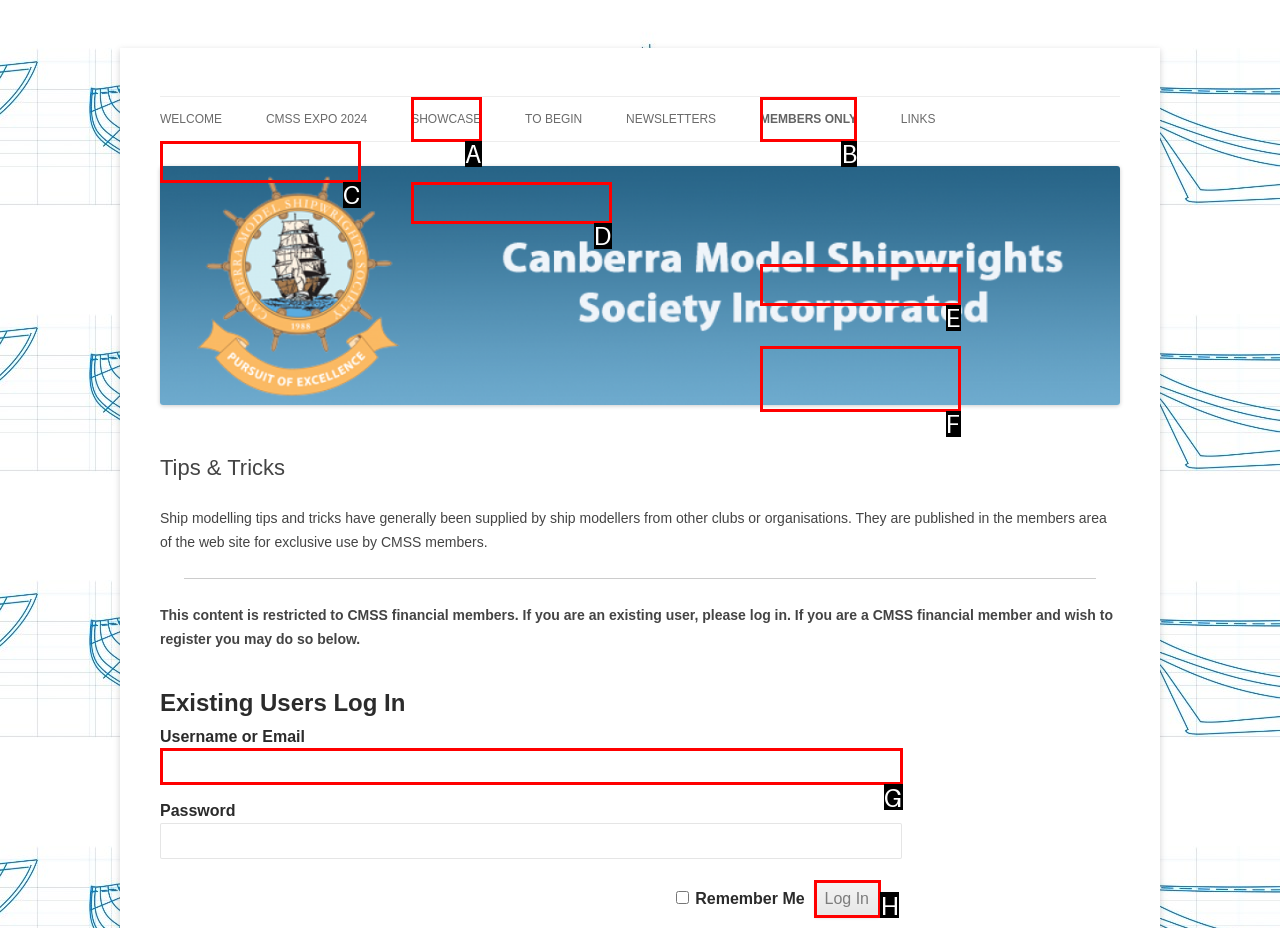Indicate the HTML element to be clicked to accomplish this task: Click on the 'Log In' button Respond using the letter of the correct option.

H